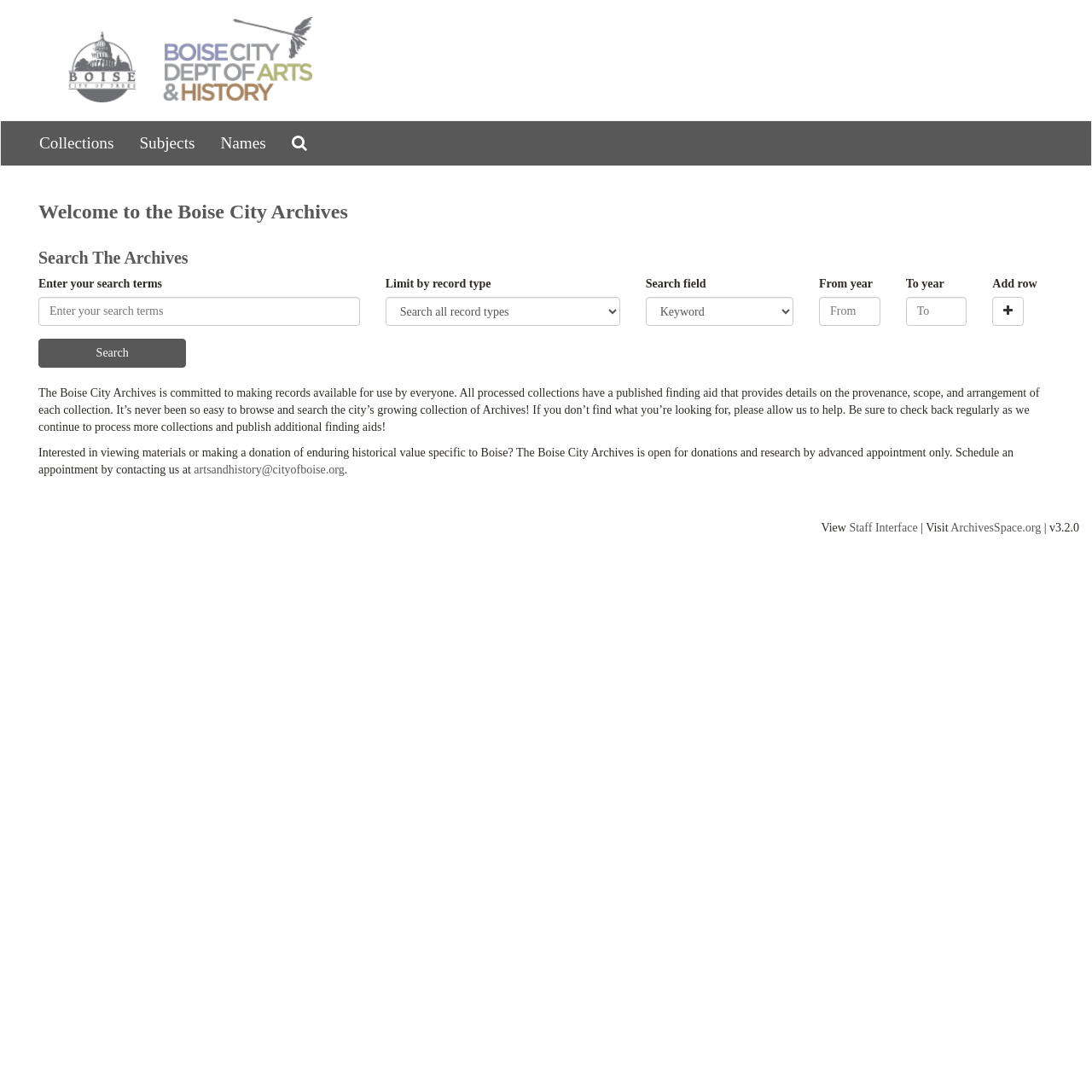Can you give a detailed response to the following question using the information from the image? What is the purpose of the Boise City Archives?

The purpose of the Boise City Archives is obtained from the static text at the top of the page, which states that the archives are committed to making records available for use by everyone, and provides information on how to browse and search the city's growing collection of archives.